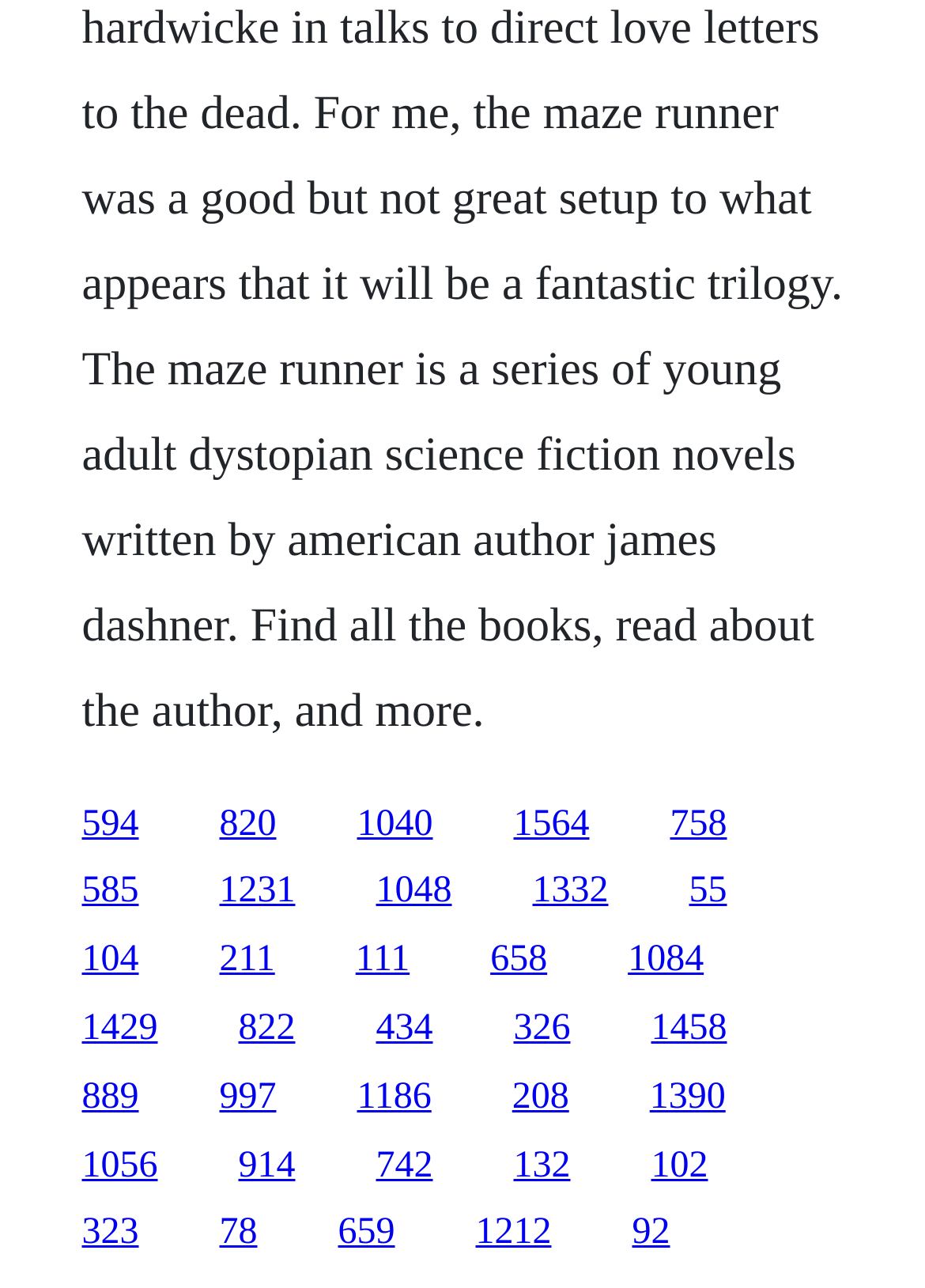Pinpoint the bounding box coordinates of the area that must be clicked to complete this instruction: "click the first link".

[0.088, 0.624, 0.15, 0.655]